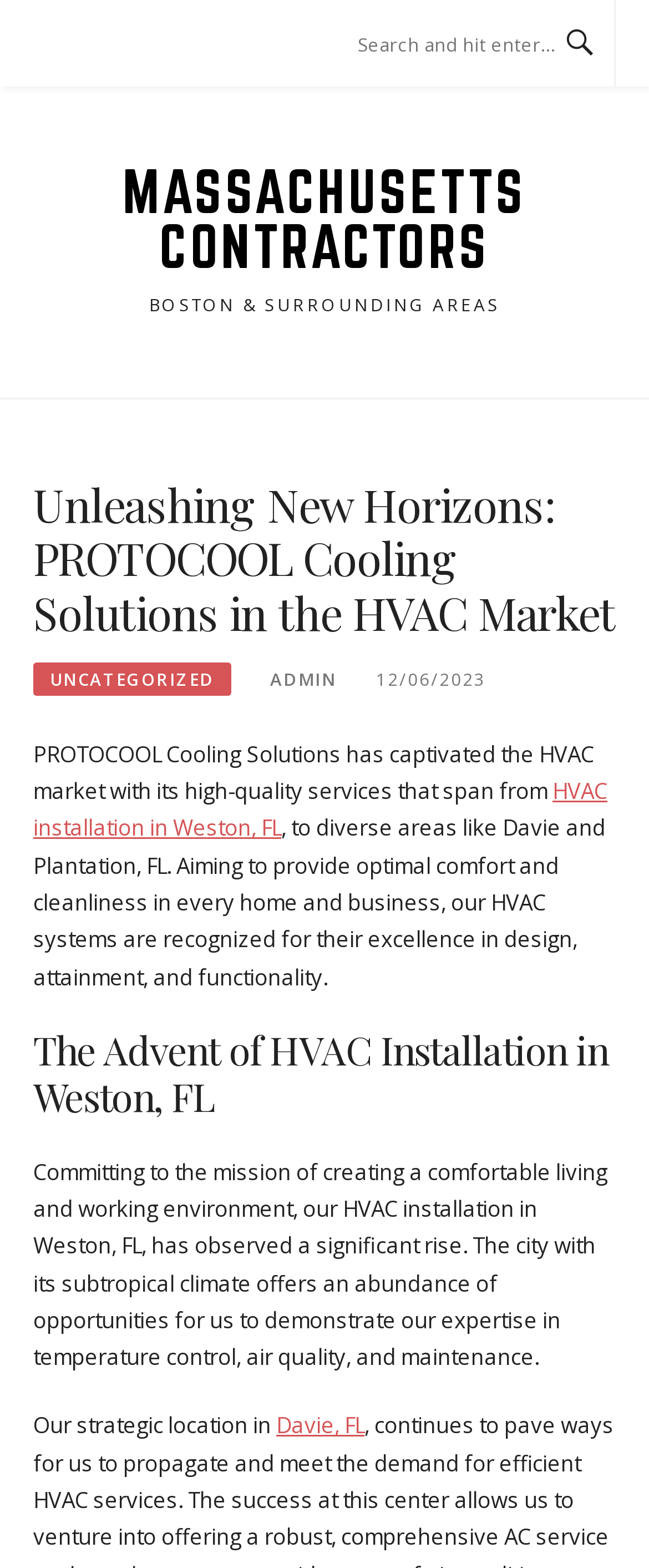What is the company's recognition in HVAC systems?
Based on the content of the image, thoroughly explain and answer the question.

According to the webpage, the company's HVAC systems are recognized for their excellence in design, attainment, and functionality. This suggests that the company's HVAC systems are of high quality and are recognized as such in the industry.